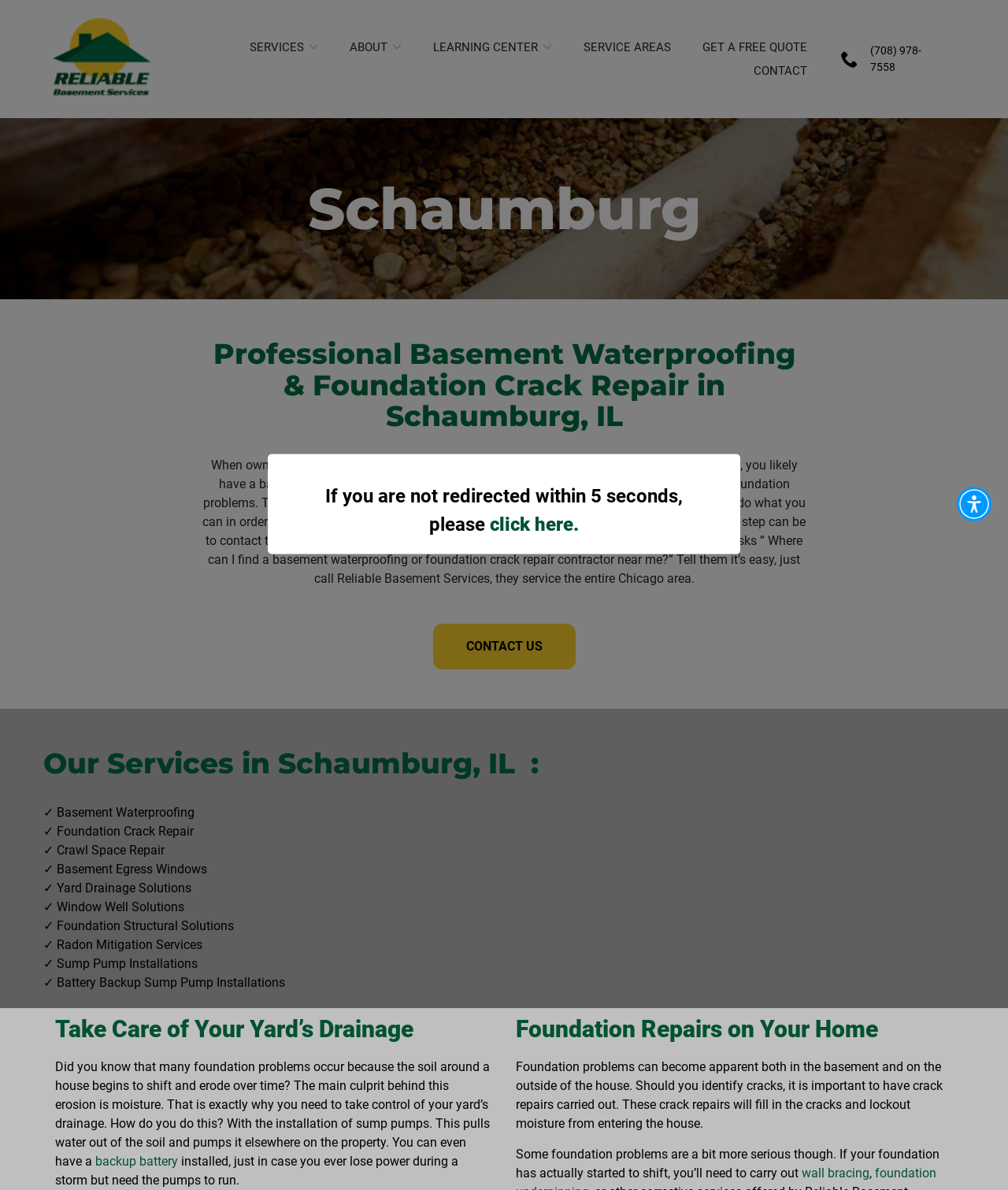Based on the element description: "aria-label="Accessibility Menu" title="Accessibility Menu"", identify the bounding box coordinates for this UI element. The coordinates must be four float numbers between 0 and 1, listed as [left, top, right, bottom].

[0.949, 0.409, 0.984, 0.438]